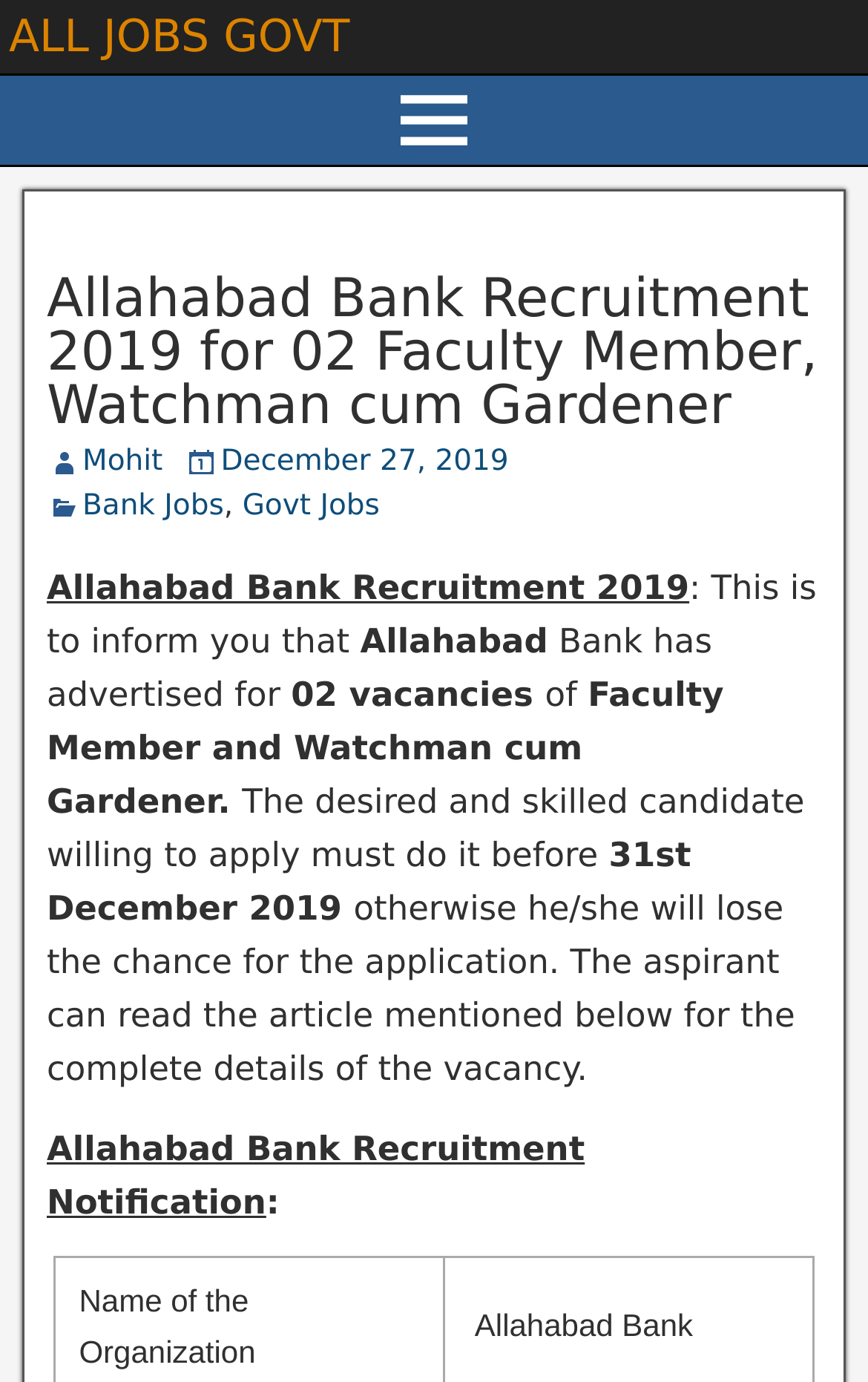Deliver a detailed narrative of the webpage's visual and textual elements.

The webpage is about Allahabad Bank Recruitment 2019, specifically for 02 vacancies of Faculty Member and Watchman cum Gardener. At the top, there is a heading "ALL JOBS GOVT" with a link to the same text. Below it, there is a header with the title "Allahabad Bank Recruitment 2019 for 02 Faculty Member, Watchman cum Gardener" which is also a link.

On the left side, there are several links, including "Mohit", "December 27, 2019", "Bank Jobs", and "Govt Jobs". The main content of the webpage starts with the text "Allahabad Bank Recruitment 2019" followed by a brief description of the recruitment, including the number of vacancies and the positions available.

The text continues to provide more information about the recruitment, including the deadline for application, which is December 31st, 2019. The webpage also mentions that the aspirant can read the article mentioned below for the complete details of the vacancy. At the bottom, there is a section with the title "Allahabad Bank Recruitment Notification" followed by a colon.